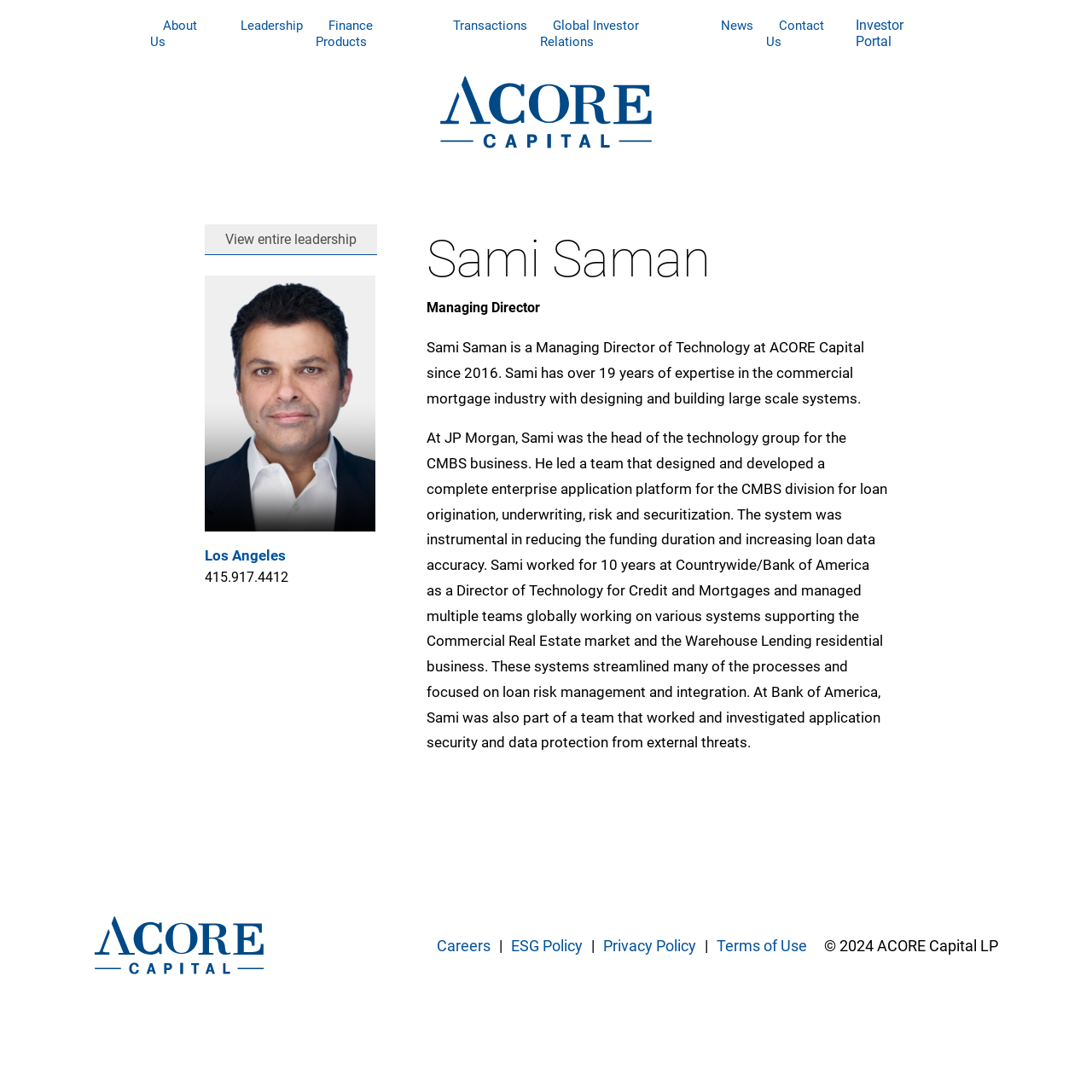Write a detailed summary of the webpage, including text, images, and layout.

The webpage is about ACORE Capital, a financial institution. At the top, there is a navigation menu with 8 links: "About Us", "Leadership", "Finance Products", "Transactions", "Global Investor Relations", "News", "Contact Us", and "Investor Portal". These links are aligned horizontally and take up the top section of the page.

Below the navigation menu, there is a prominent link "ACORE" with an accompanying image of the company's logo. This section takes up a significant portion of the top half of the page.

The main content of the page is focused on a specific individual, Sami Saman, who is a Managing Director of Technology at ACORE Capital. There is a button "View entire leadership" above his profile. His profile includes an image, his title, and a brief bio that describes his experience and achievements in the commercial mortgage industry.

At the bottom of the page, there are several links and text elements, including "ACORE" with an accompanying image, "Careers", "ESG Policy", "Privacy Policy", "Terms of Use", and a copyright notice with the year 2024. These elements are aligned horizontally and take up the bottom section of the page.